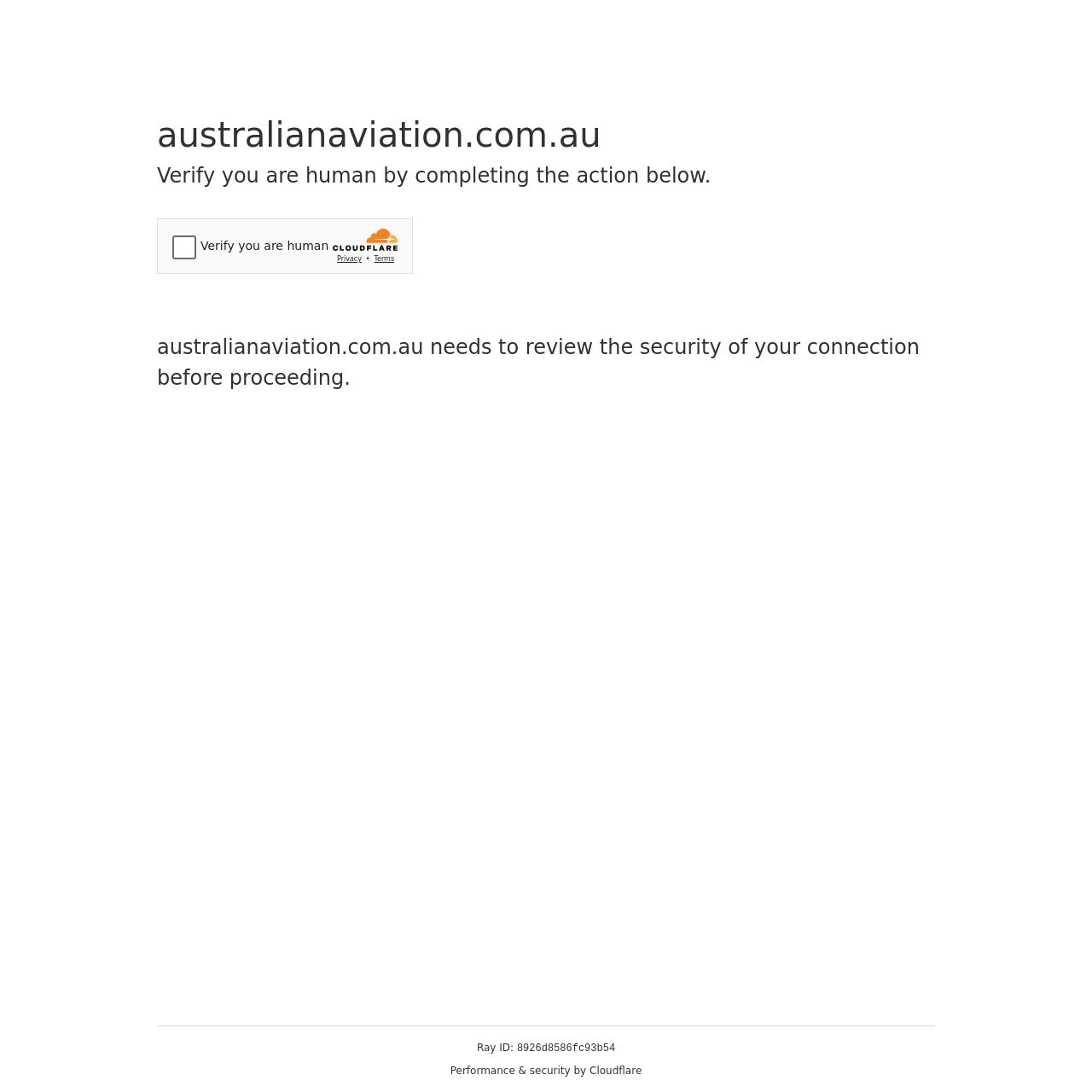Please provide a detailed answer to the question below based on the screenshot: 
What is the website trying to do before proceeding?

The website is trying to review the security of the user's connection before proceeding, as indicated by the text 'australianaviation.com.au needs to review the security of your connection before proceeding.' This is a security measure to ensure the user's connection is secure.